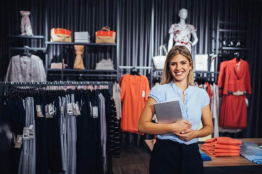Answer the question in a single word or phrase:
What type of items are on display?

Clothing